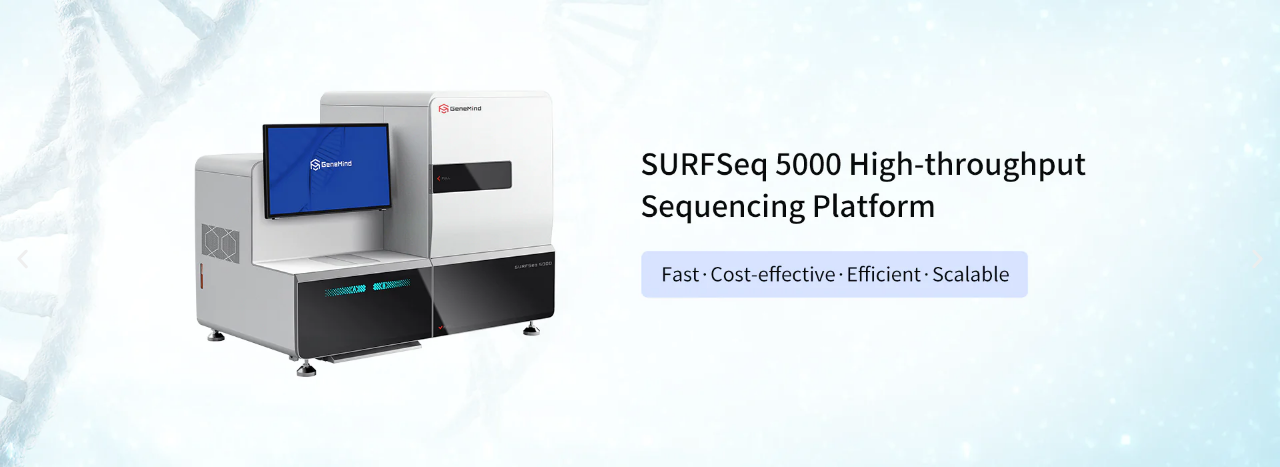Describe all elements and aspects of the image.

The image showcases the SURFSeq 5000 High-throughput Sequencing Platform from GeneMind Biosciences. This advanced device is designed to enhance genomic research with its combination of speed, cost-effectiveness, efficiency, and scalability. The platform features a sleek design, integrated with a user-friendly interface displayed on a large screen. Surrounding the device is a soft-focus background, suggesting a high-tech laboratory environment ideal for genetic sequencing. This visualization emphasizes GeneMind's commitment to delivering cutting-edge technology in the field of third-generation sequencing, making it a powerful tool for researchers and laboratories aiming for precision and innovation in genetic analysis.